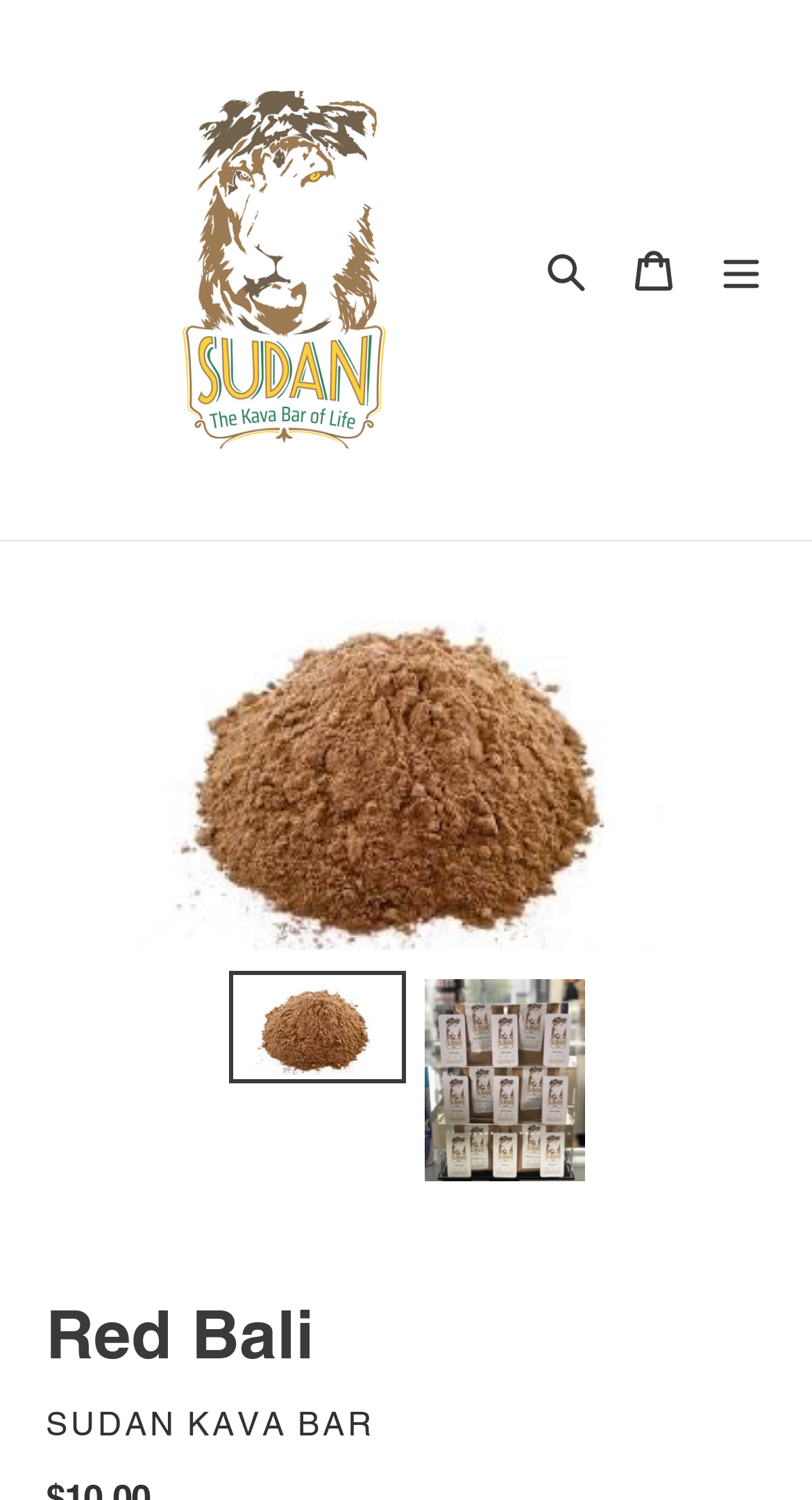Using floating point numbers between 0 and 1, provide the bounding box coordinates in the format (top-left x, top-left y, bottom-right x, bottom-right y). Locate the UI element described here: Search

[0.644, 0.15, 0.751, 0.209]